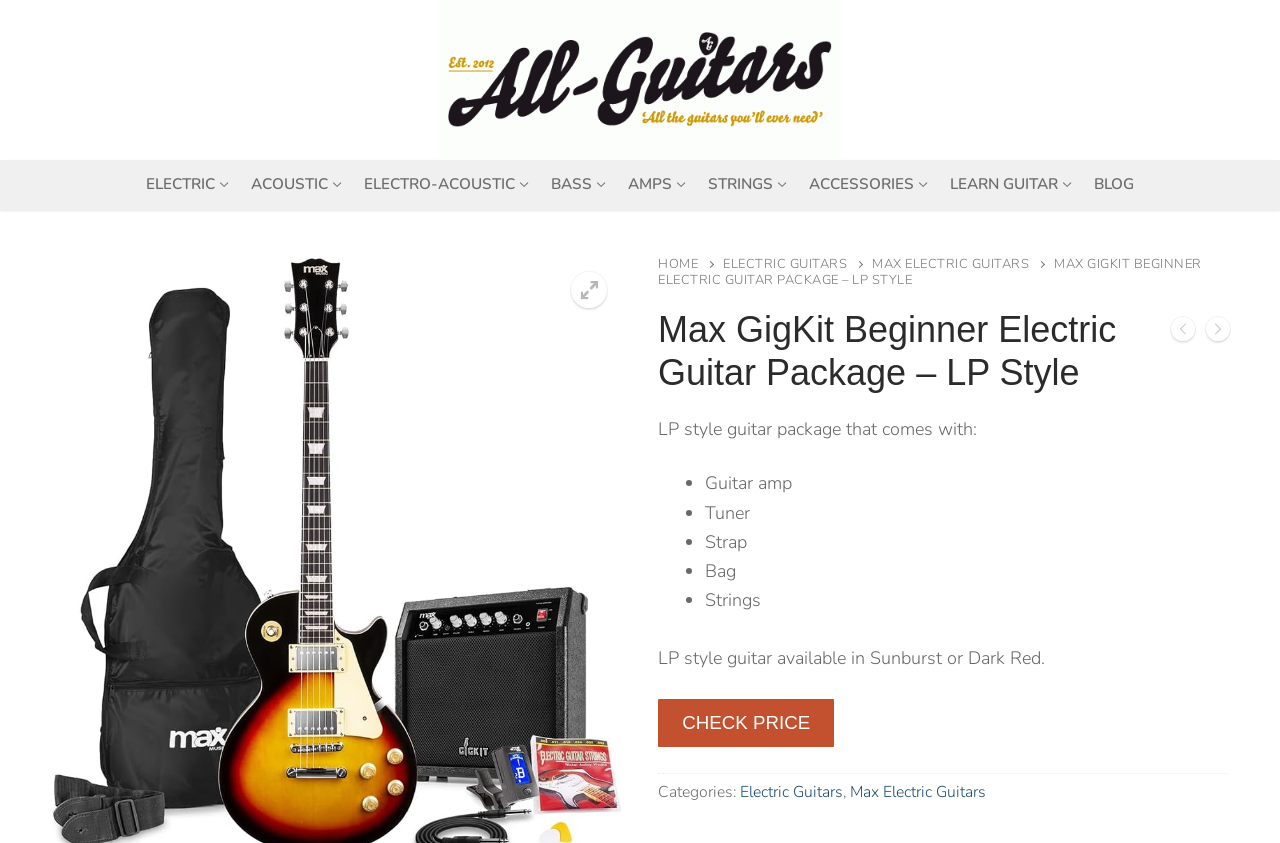Describe all the visual and textual components of the webpage comprehensively.

This webpage is about a Max GigKit Beginner Electric Guitar Package, specifically an LP Style guitar package. At the top, there is a navigation menu with links to different categories, including Electric, Acoustic, Electro-Acoustic, Bass, Amps, Strings, Accessories, Learn Guitar, and Blog. Below the navigation menu, there is a section with links to various guitar brands, including Fender, Encore, Epiphone, Ibanez, and more.

The main content of the page is focused on the Max GigKit Beginner Electric Guitar Package, with a heading that reads "Max GigKit Beginner Electric Guitar Package – LP Style". Below the heading, there is a description of the package, which includes a guitar amp, tuner, strap, bag, and strings. The package is available in two colors: Sunburst and Dark Red.

On the right side of the page, there are two links to other guitar packages, including the Max GigKit Electric Guitar Starter Kit and the Max GigKit Electric Guitar Package - V Style Guitar, each with an accompanying image.

Throughout the page, there are various links and menus that allow users to navigate to different sections of the website, including the homepage, electric guitars, and blog.